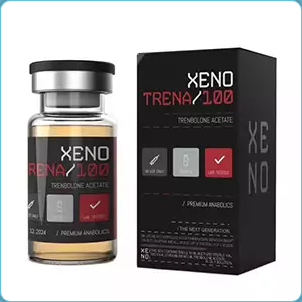Interpret the image and provide an in-depth description.

The image features a product called "XENO TRENA 100," which is a vial of trenbolone acetate, a popular anabolic steroid used in bodybuilding and fitness. The label prominently displays the product name along with dosage information, highlighting that it contains 100 mg/ml of trenbolone acetate. The sleek, modern design of the packaging includes a black box with red text and icons, indicating features such as usage instructions. This vial is commonly sought after by athletes and bodybuilders looking to enhance muscle mass and performance.